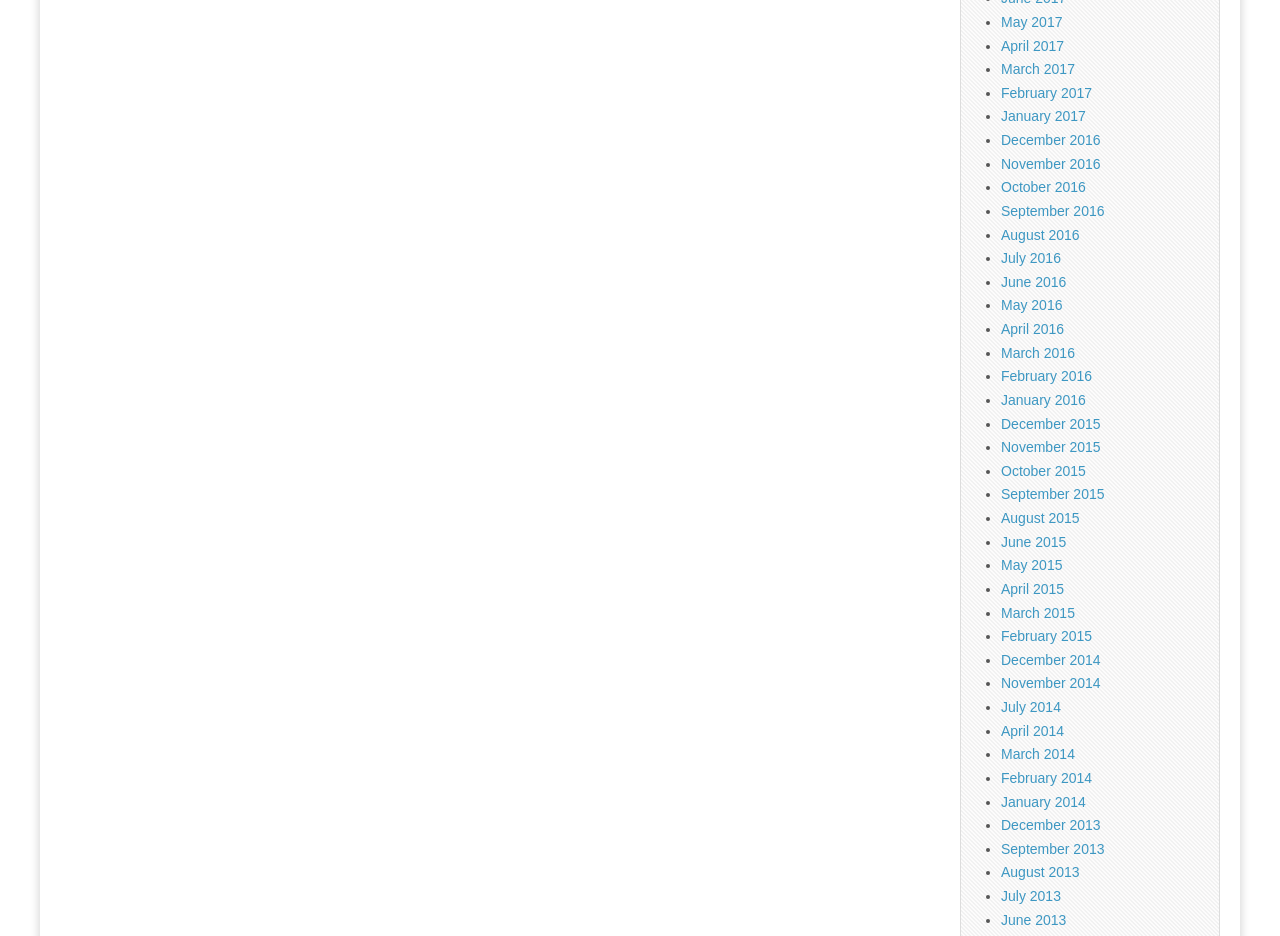Please find the bounding box for the UI component described as follows: "May 2016".

[0.782, 0.318, 0.83, 0.335]